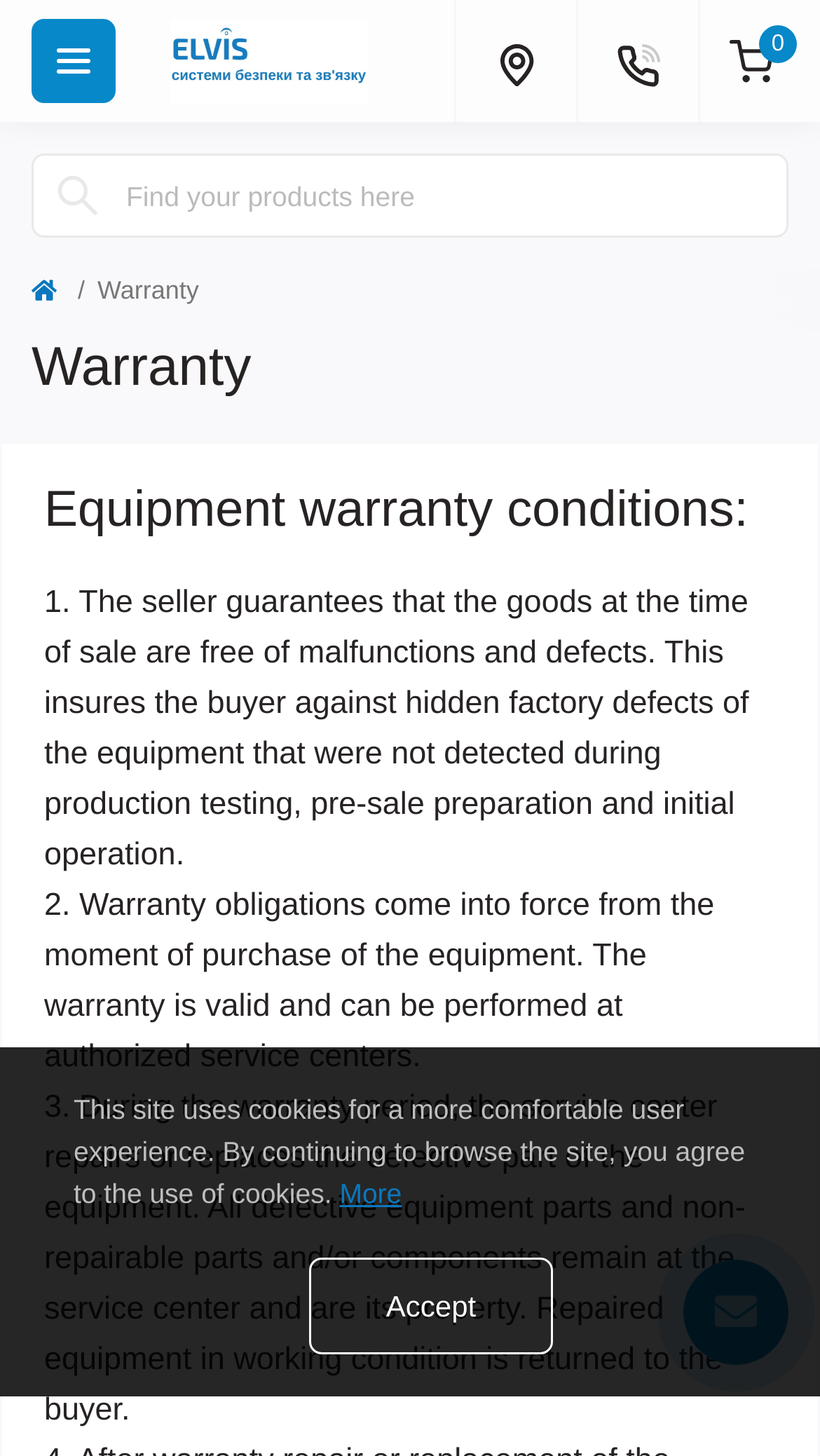Use a single word or phrase to respond to the question:
What is the first warranty condition?

Goods are free of malfunctions